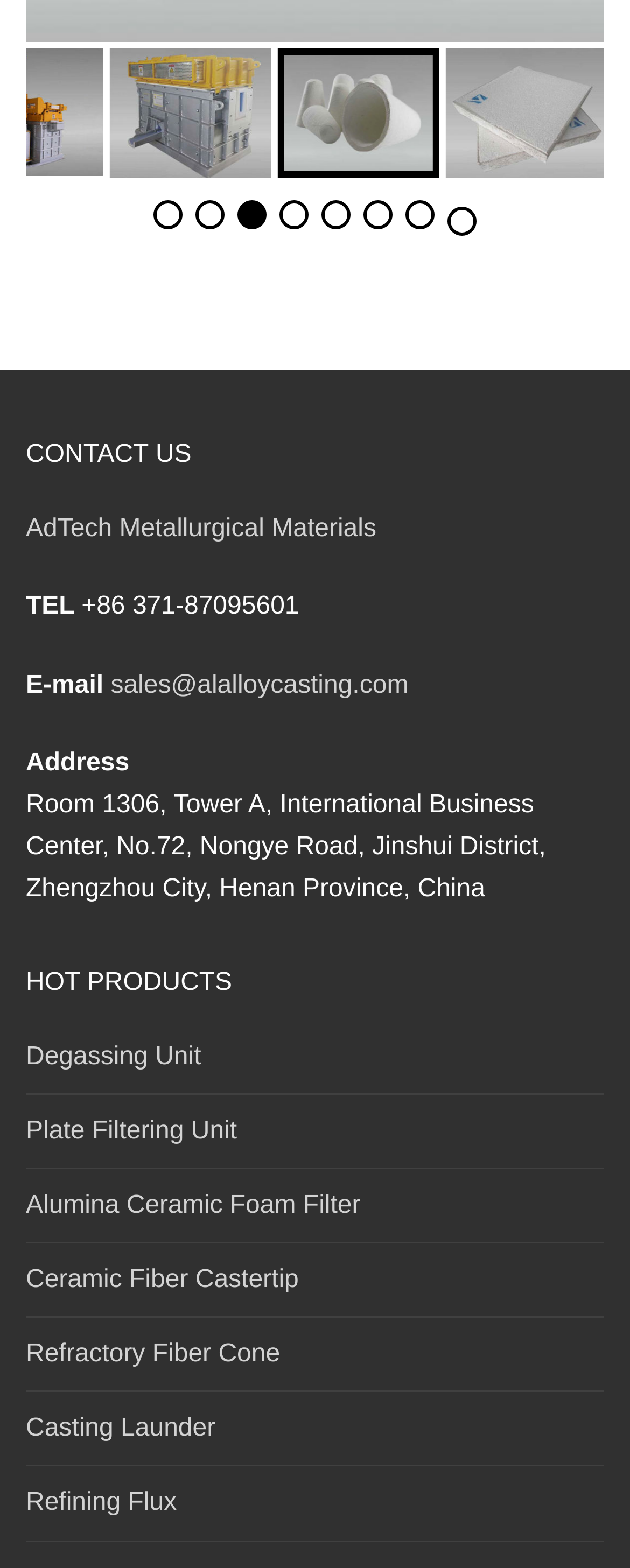Identify and provide the bounding box for the element described by: "verbtronic".

None